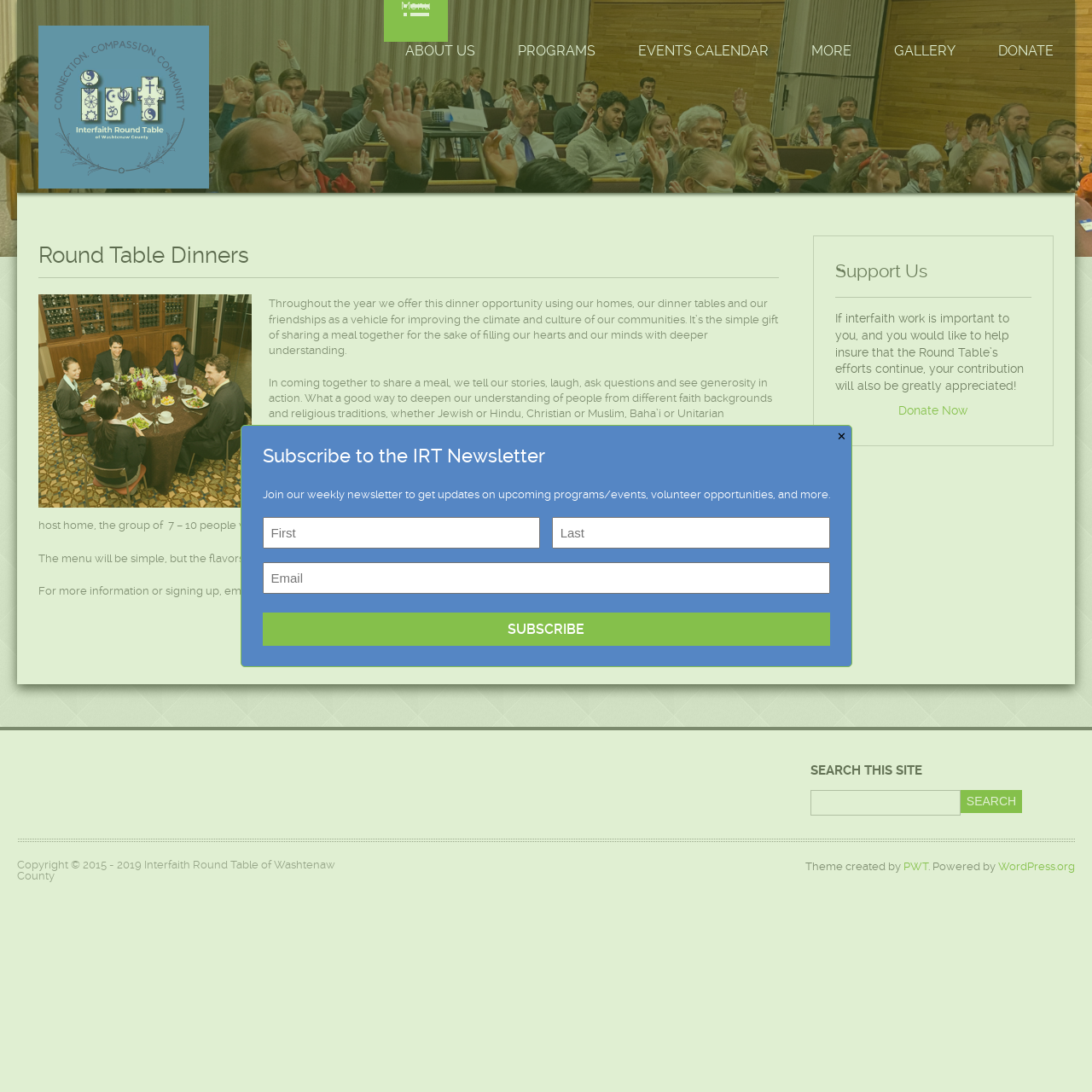How can one support the organization's efforts?
Based on the image, give a concise answer in the form of a single word or short phrase.

Donate